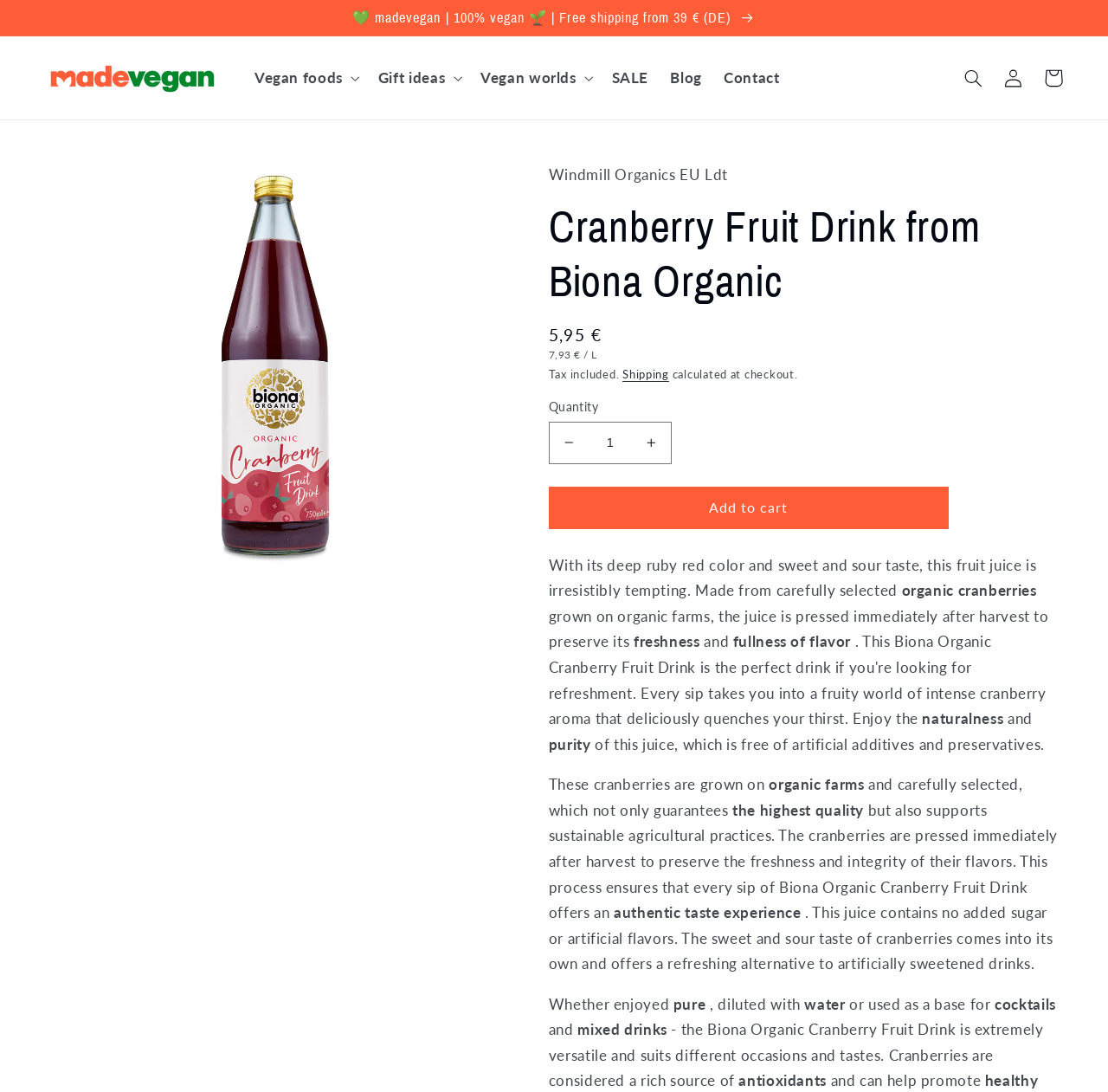What is the purpose of pressing the cranberries immediately after harvest?
Please answer the question with a detailed and comprehensive explanation.

I found the purpose of pressing the cranberries immediately after harvest by reading the static text elements on the webpage, which explain that pressing the cranberries immediately after harvest preserves the freshness and integrity of their flavors.